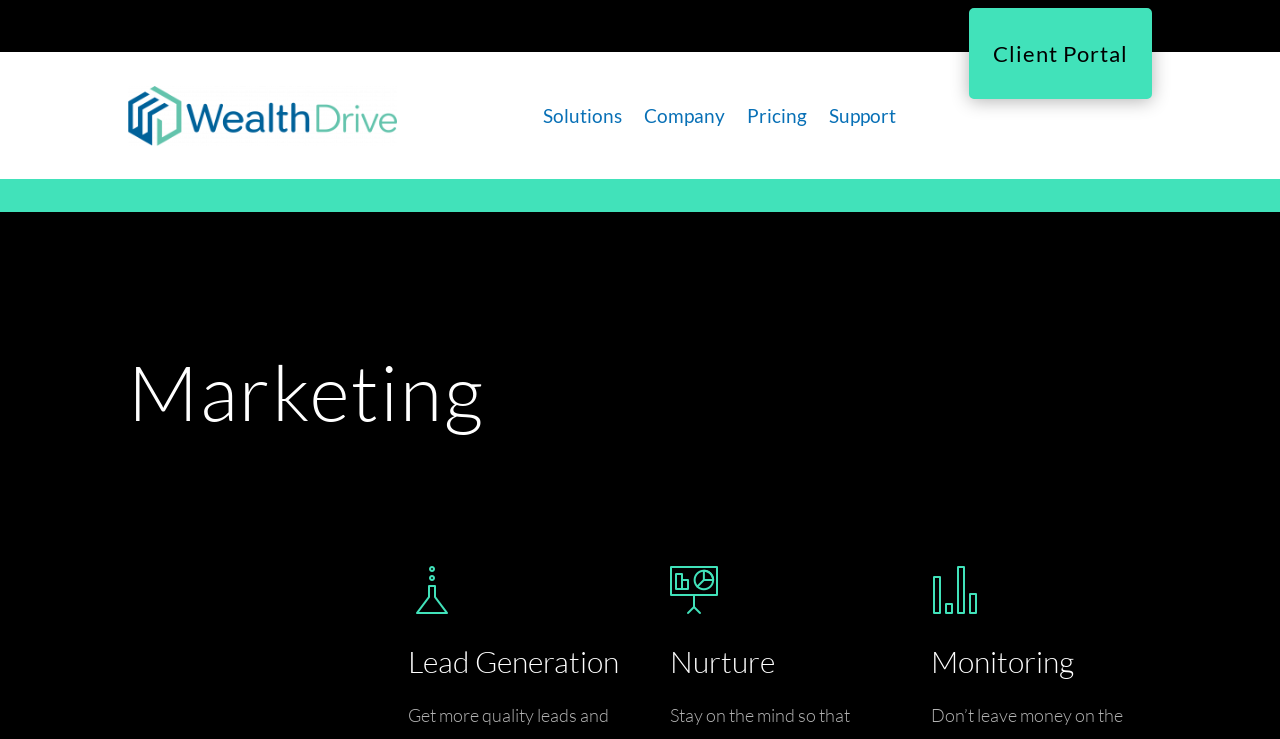How many links are in the top navigation bar?
Answer with a single word or phrase by referring to the visual content.

4